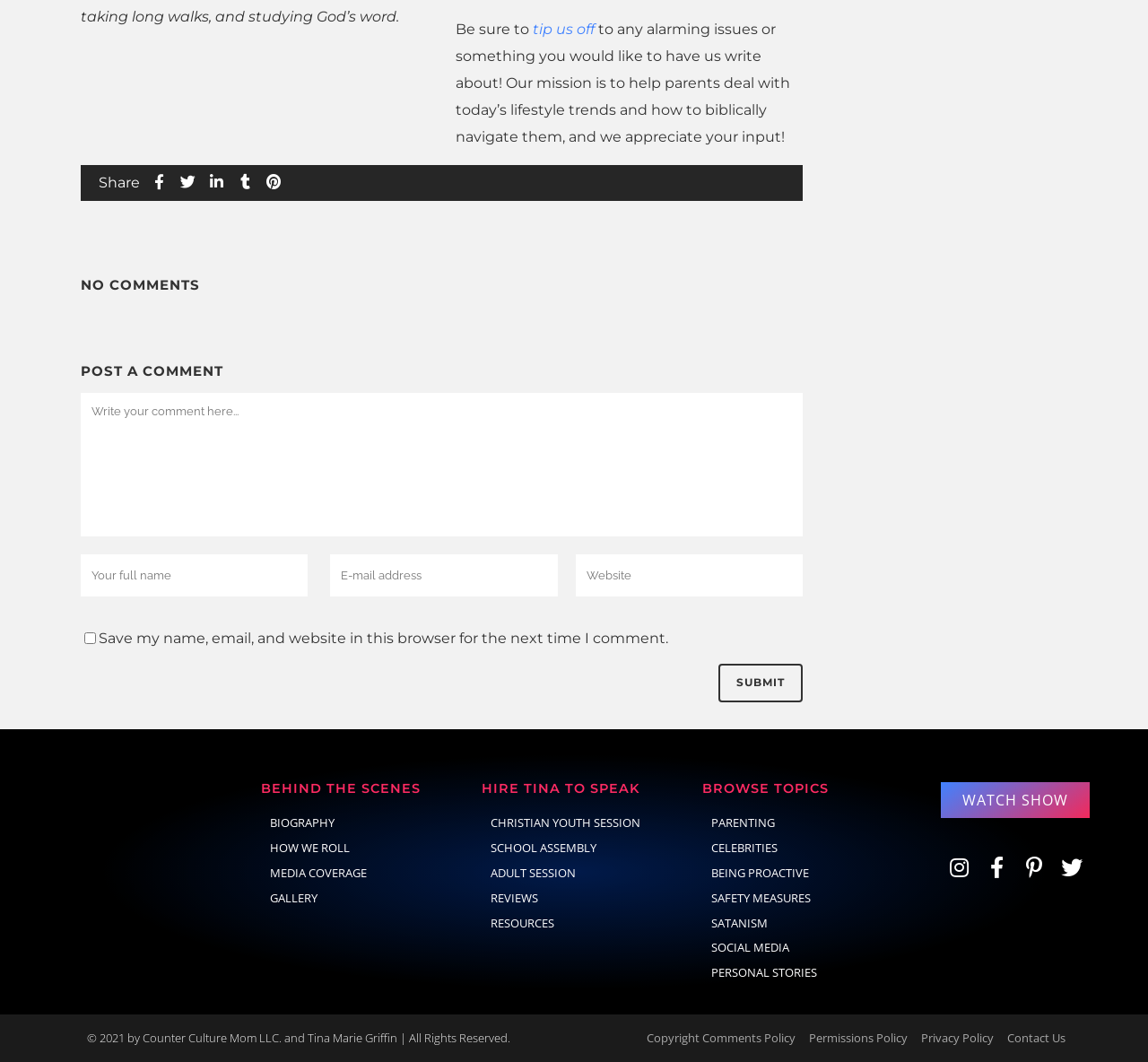Give a one-word or phrase response to the following question: What can users do in the 'POST A COMMENT' section?

Write and submit a comment